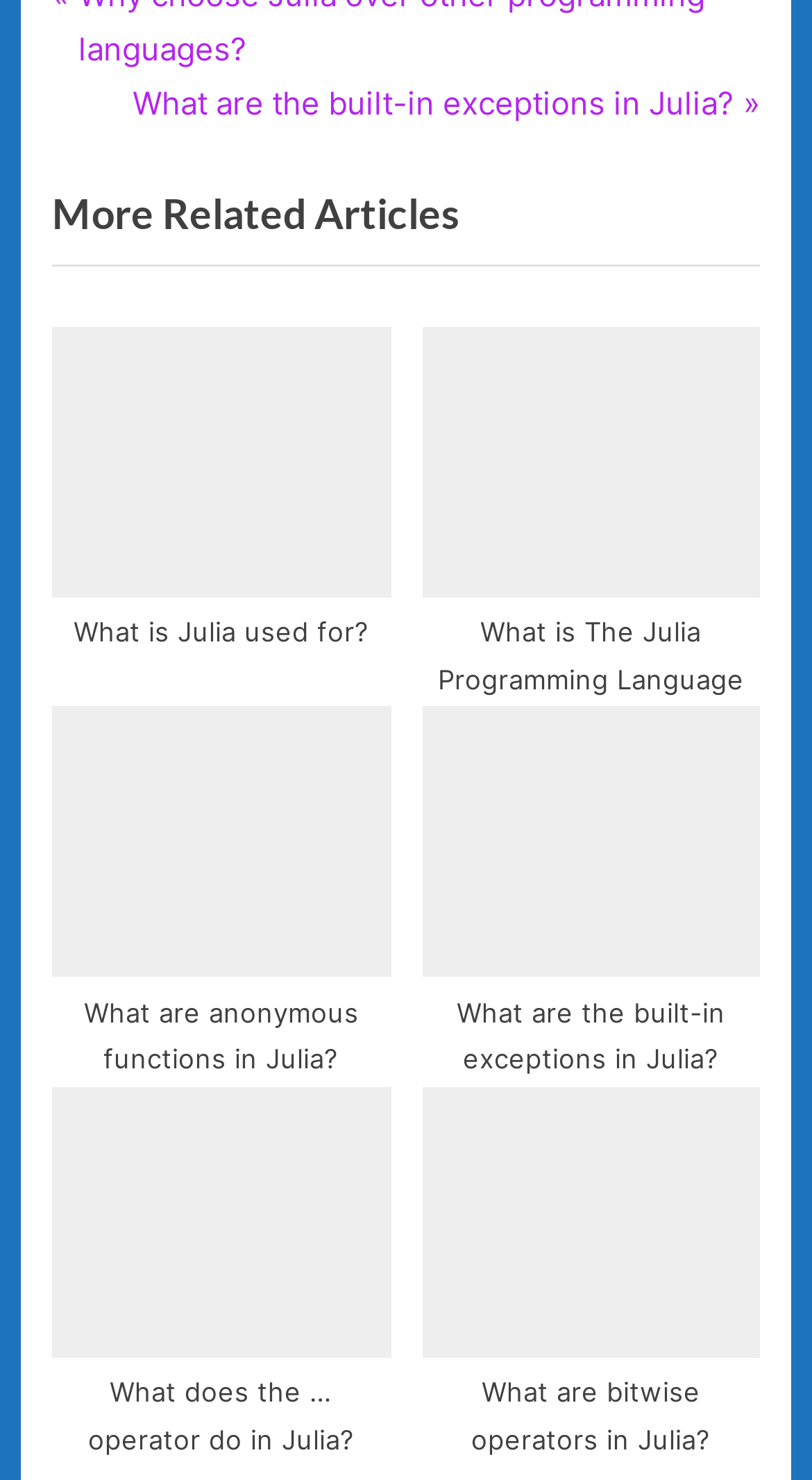What is the topic of the last related article?
Please provide a comprehensive answer based on the visual information in the image.

I looked at the last link element under the 'More Related Articles' heading and found that its text is 'What are bitwise operators in Julia? julia'. This element is located at the bottom-right of the webpage, with a bounding box of [0.519, 0.734, 0.936, 0.959].